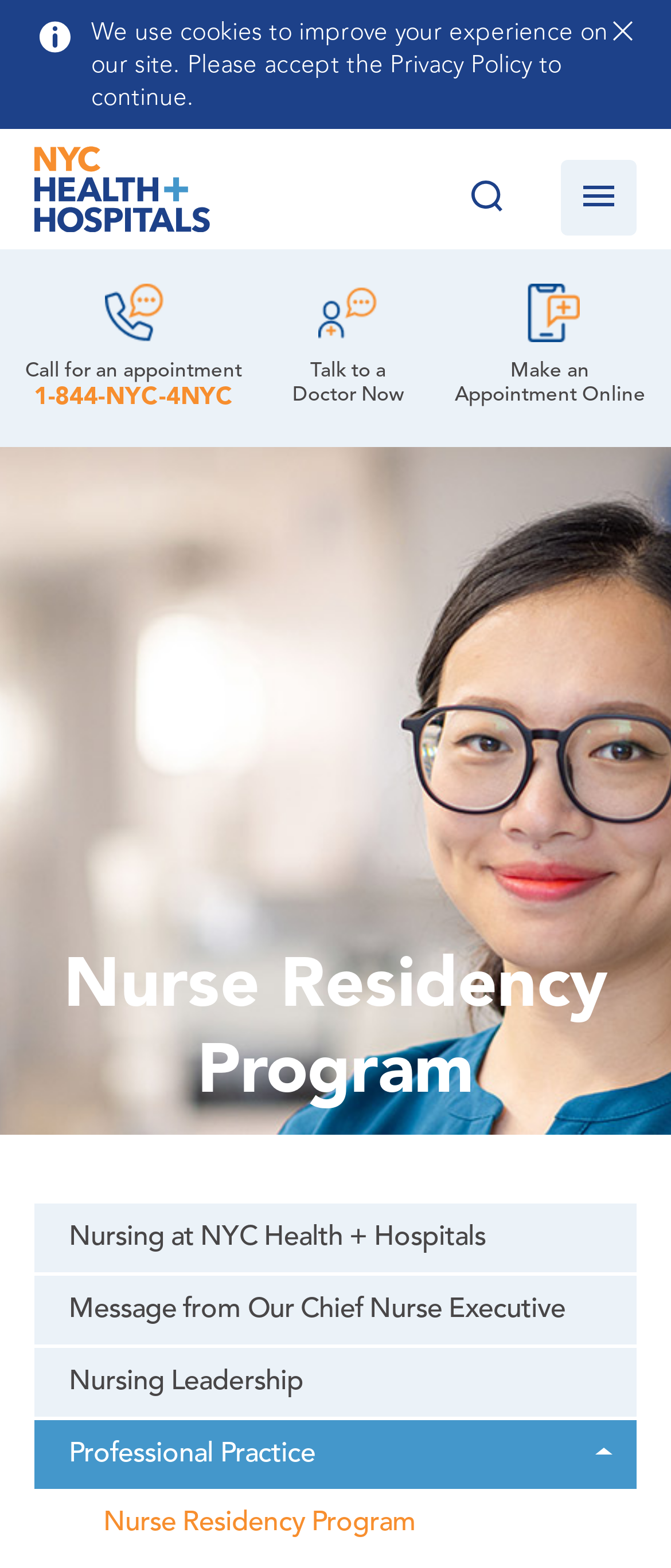Please specify the bounding box coordinates of the clickable section necessary to execute the following command: "Learn about Nursing at NYC Health + Hospitals".

[0.051, 0.768, 0.949, 0.812]